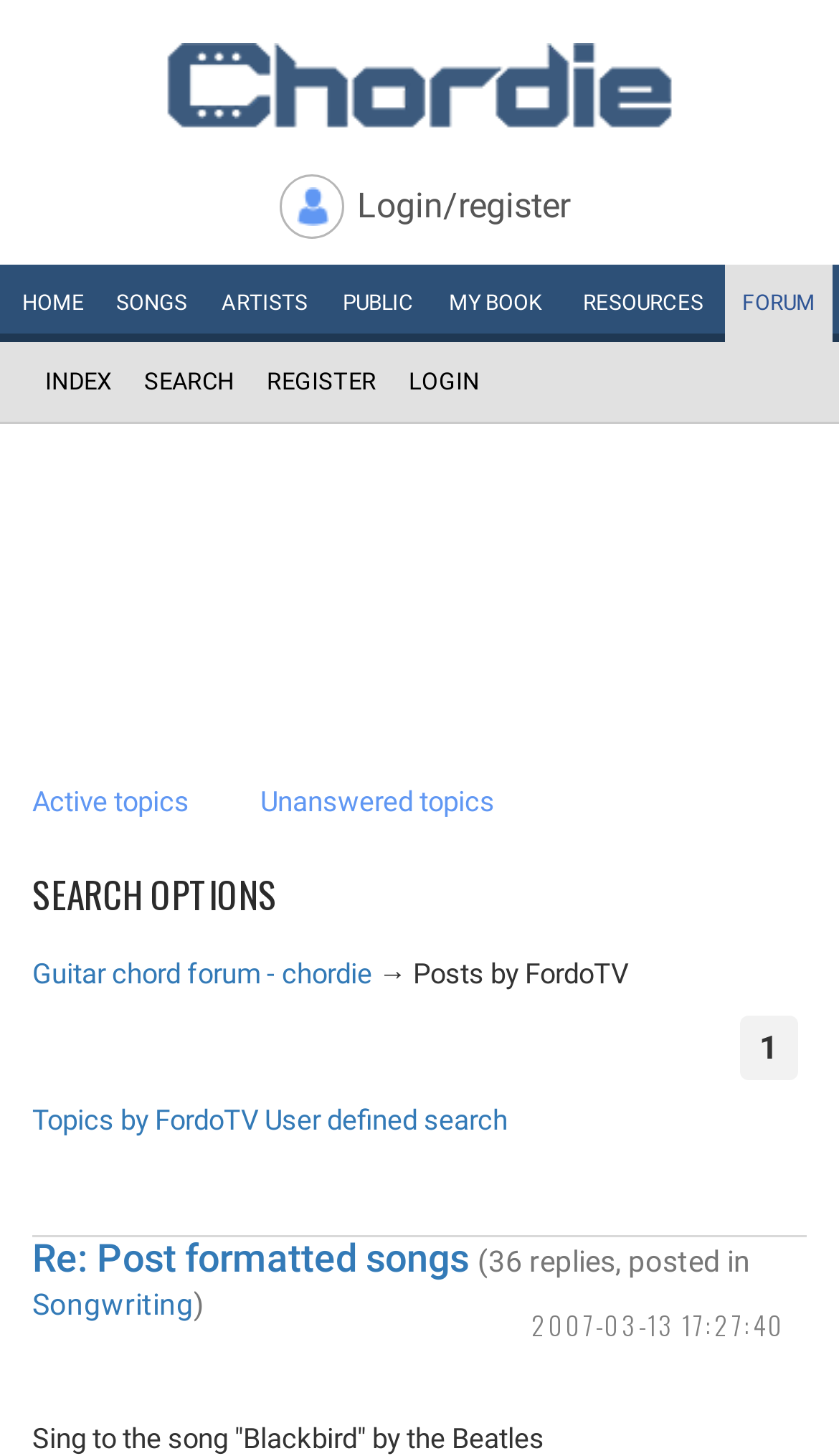How many search options are there?
Refer to the image and give a detailed answer to the question.

I found a heading element with the text 'SEARCH OPTIONS' and below it, there are two links, 'Guitar chord forum - chordie' and 'User defined search', which I consider as search options.